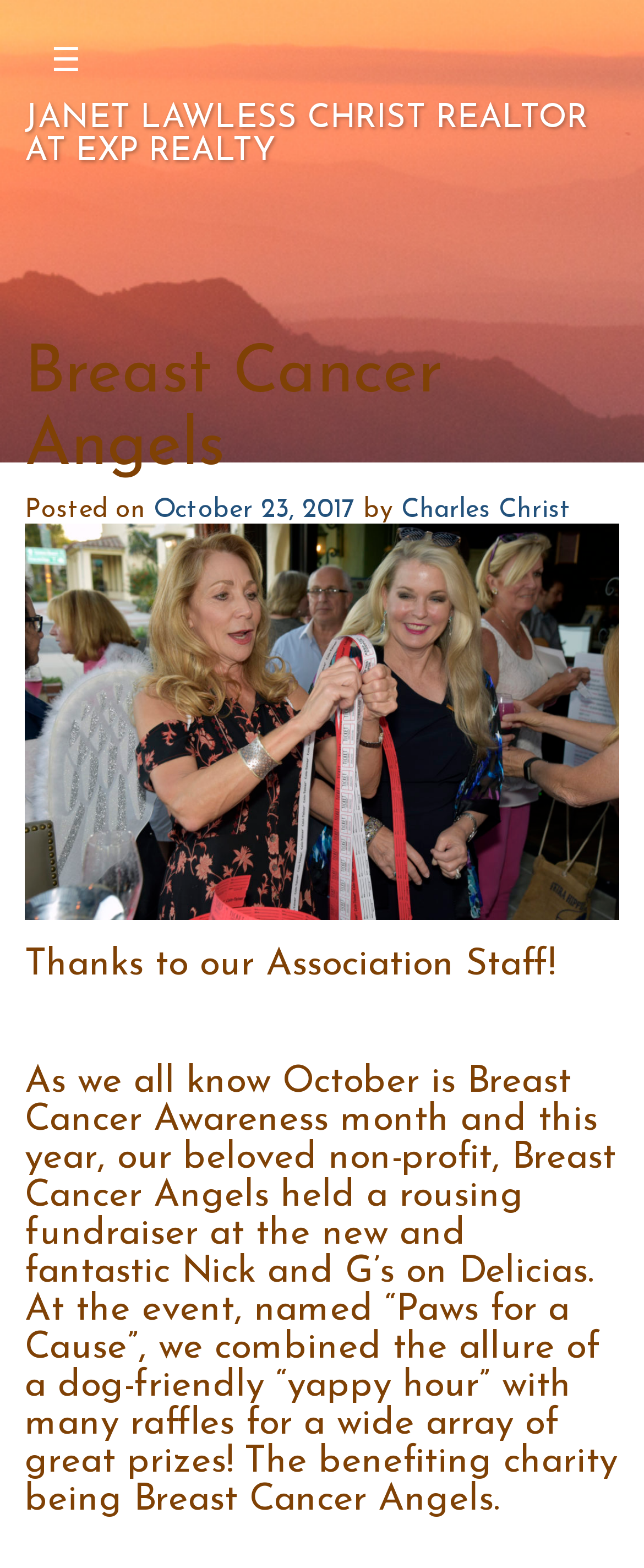Generate a comprehensive description of the webpage content.

The webpage is about Breast Cancer Angels, a non-profit organization, and Janet Lawless Christ, a Realtor at eXp Realty. At the top left corner, there is a toggle navigation button with a hamburger icon. Next to it, there is a link to Janet Lawless Christ's profile. 

Below the navigation button, there is a header section that spans almost the entire width of the page. The header contains the title "Breast Cancer Angels" in a large font, followed by a posted date "October 23, 2017" and the author's name "Charles Christ". 

Under the header, there is a brief acknowledgement to the Association Staff. The main content of the page is a paragraph of text that describes a fundraising event called "Paws for a Cause" held at Nick and G's on Delicias, which benefited Breast Cancer Angels. The event combined a dog-friendly "yappy hour" with raffles for various prizes.